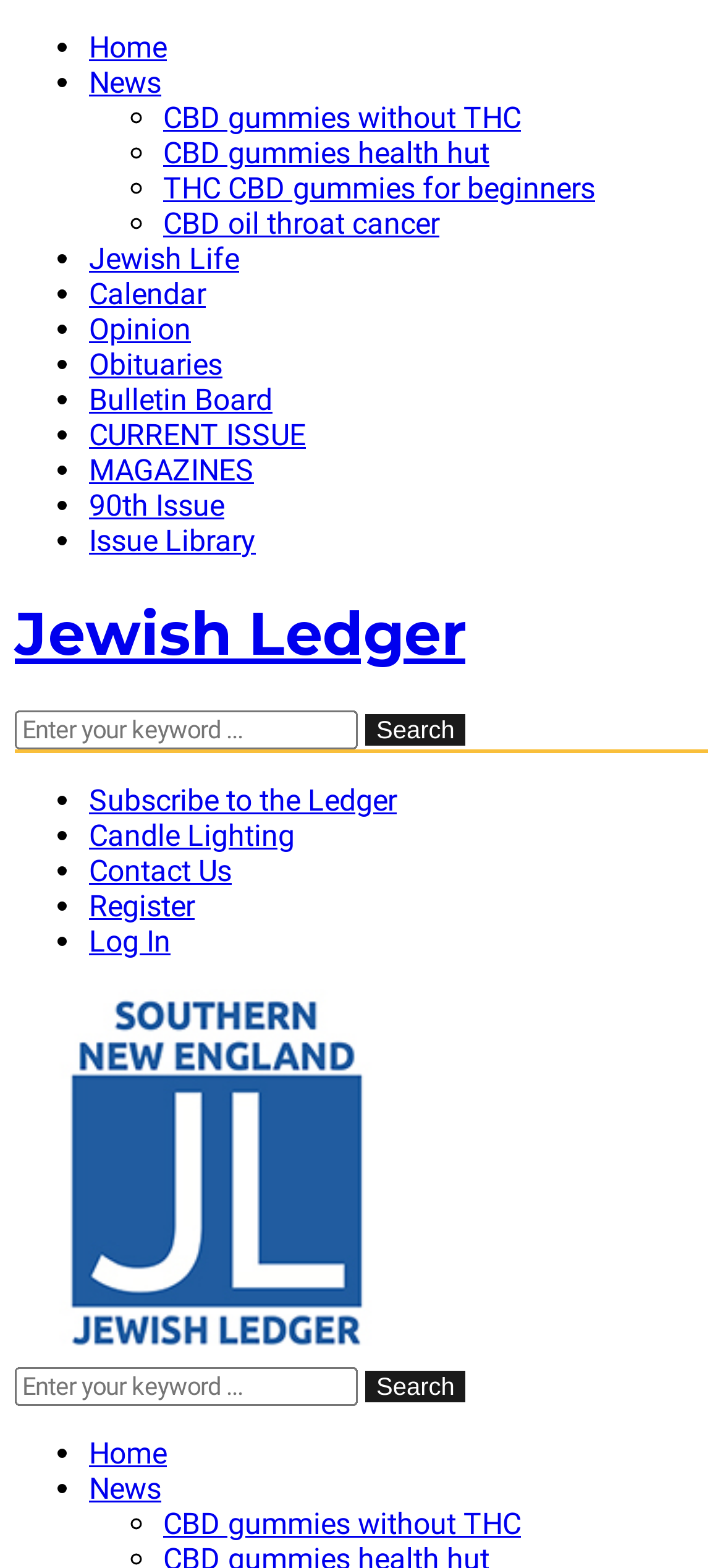Identify the bounding box coordinates of the part that should be clicked to carry out this instruction: "Click on Home".

[0.123, 0.019, 0.231, 0.041]